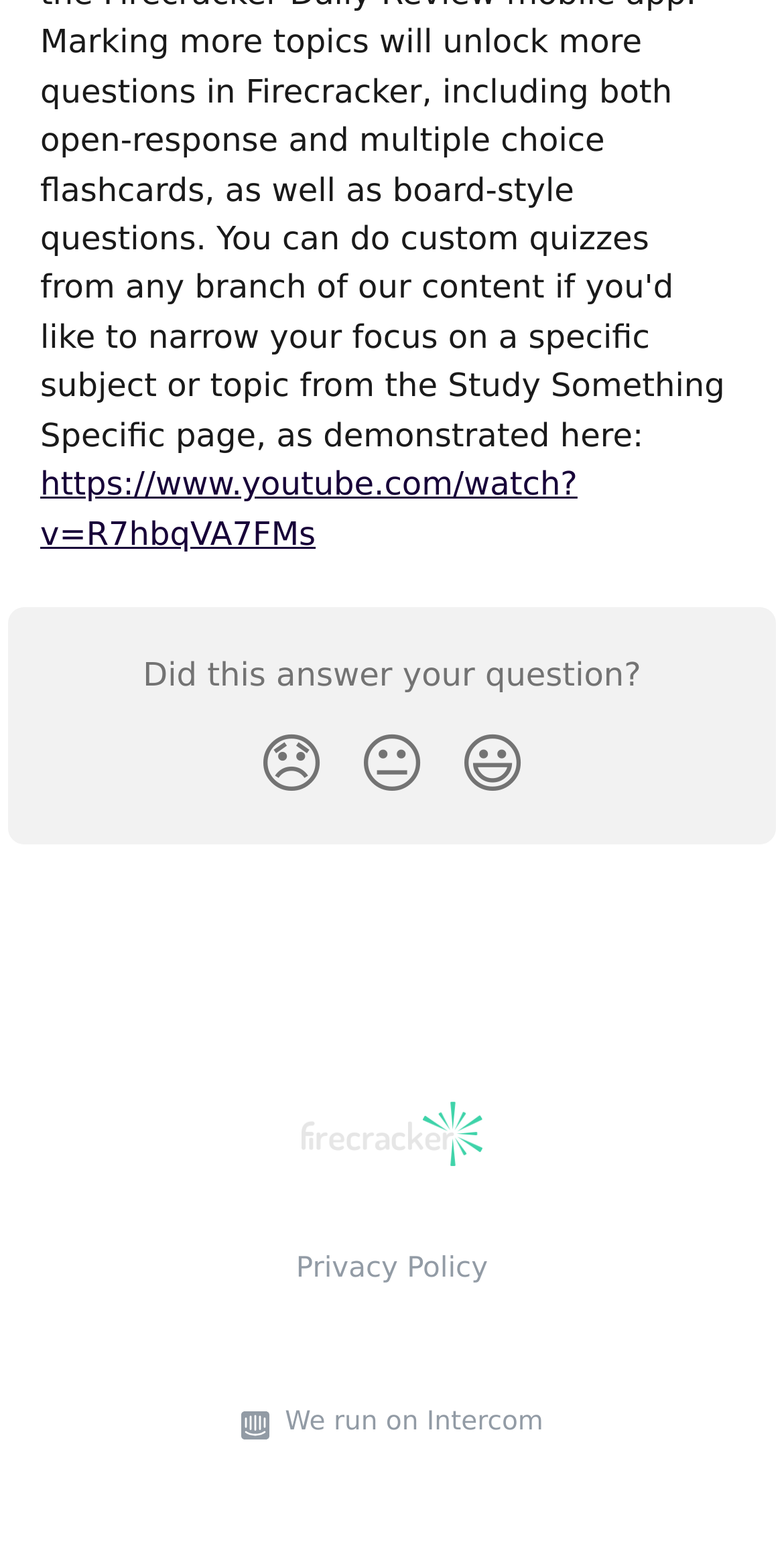Answer the question using only one word or a concise phrase: What is the emotion represented by the second button?

Neutral